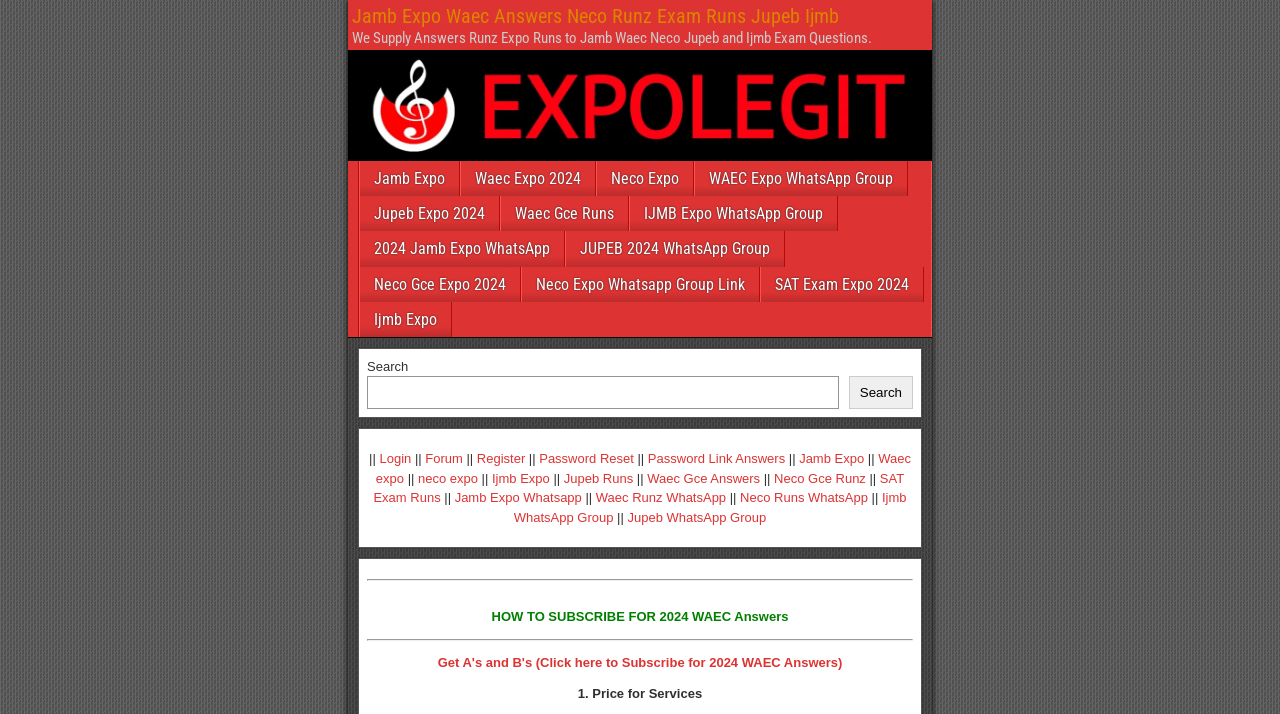Specify the bounding box coordinates of the element's region that should be clicked to achieve the following instruction: "Search for exam questions and answers". The bounding box coordinates consist of four float numbers between 0 and 1, in the format [left, top, right, bottom].

[0.287, 0.5, 0.713, 0.573]